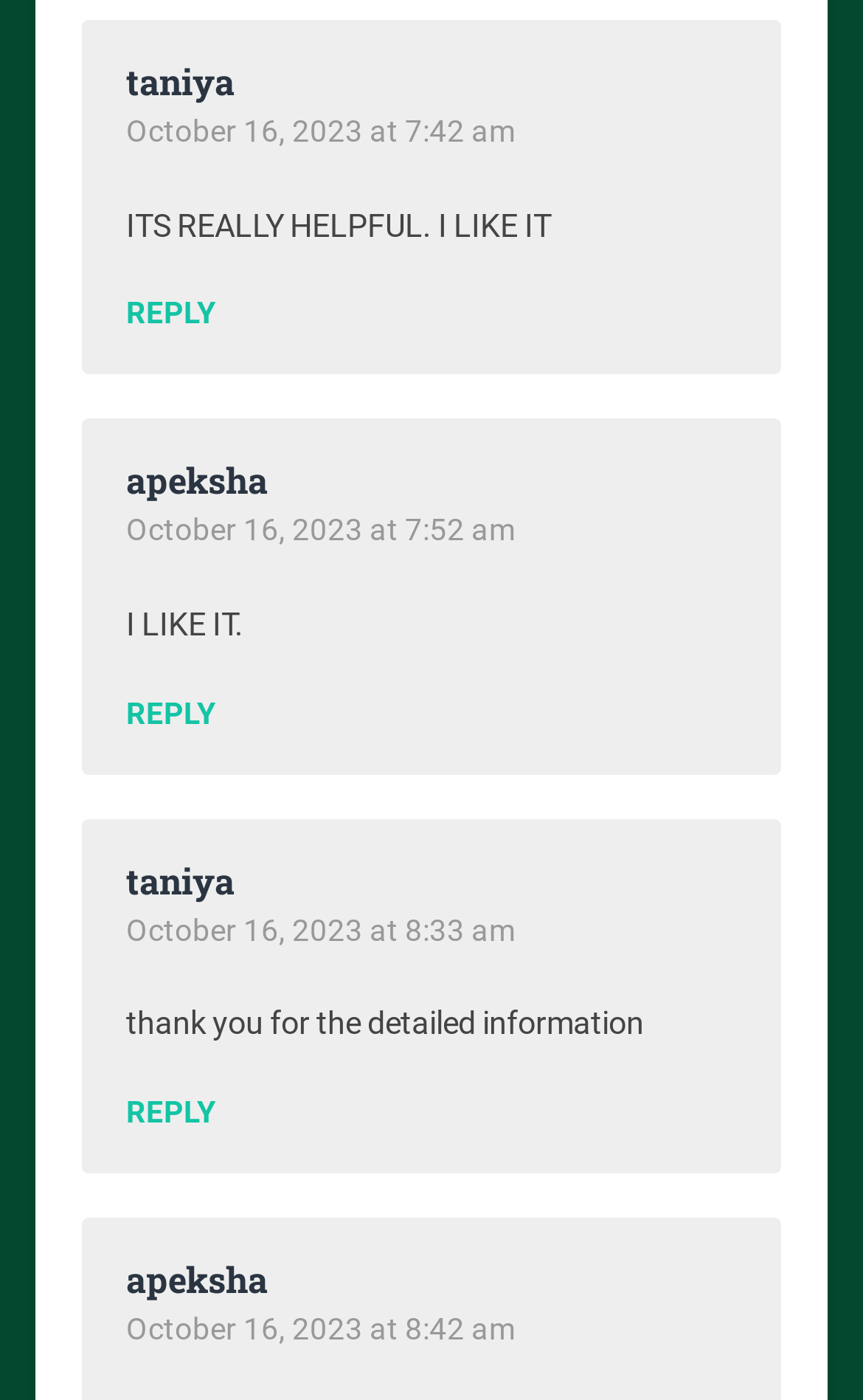Determine the bounding box coordinates of the section I need to click to execute the following instruction: "Reply to taniya". Provide the coordinates as four float numbers between 0 and 1, i.e., [left, top, right, bottom].

[0.146, 0.784, 0.252, 0.805]